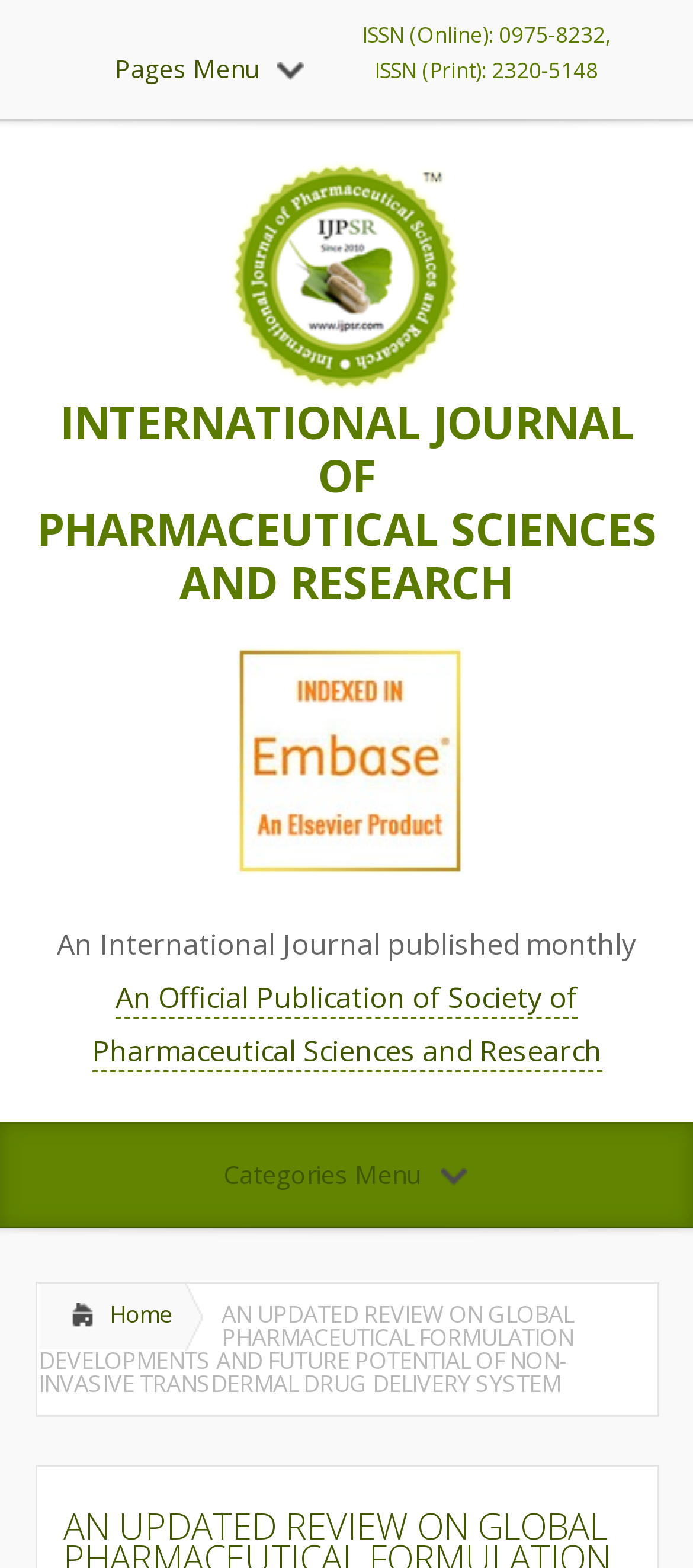Observe the image and answer the following question in detail: What is the ISSN of the journal?

The ISSN of the journal can be found in the heading element with the text 'ISSN (Online): 0975-8232, ISSN (Print): 2320-5148' which is located at the top of the webpage.